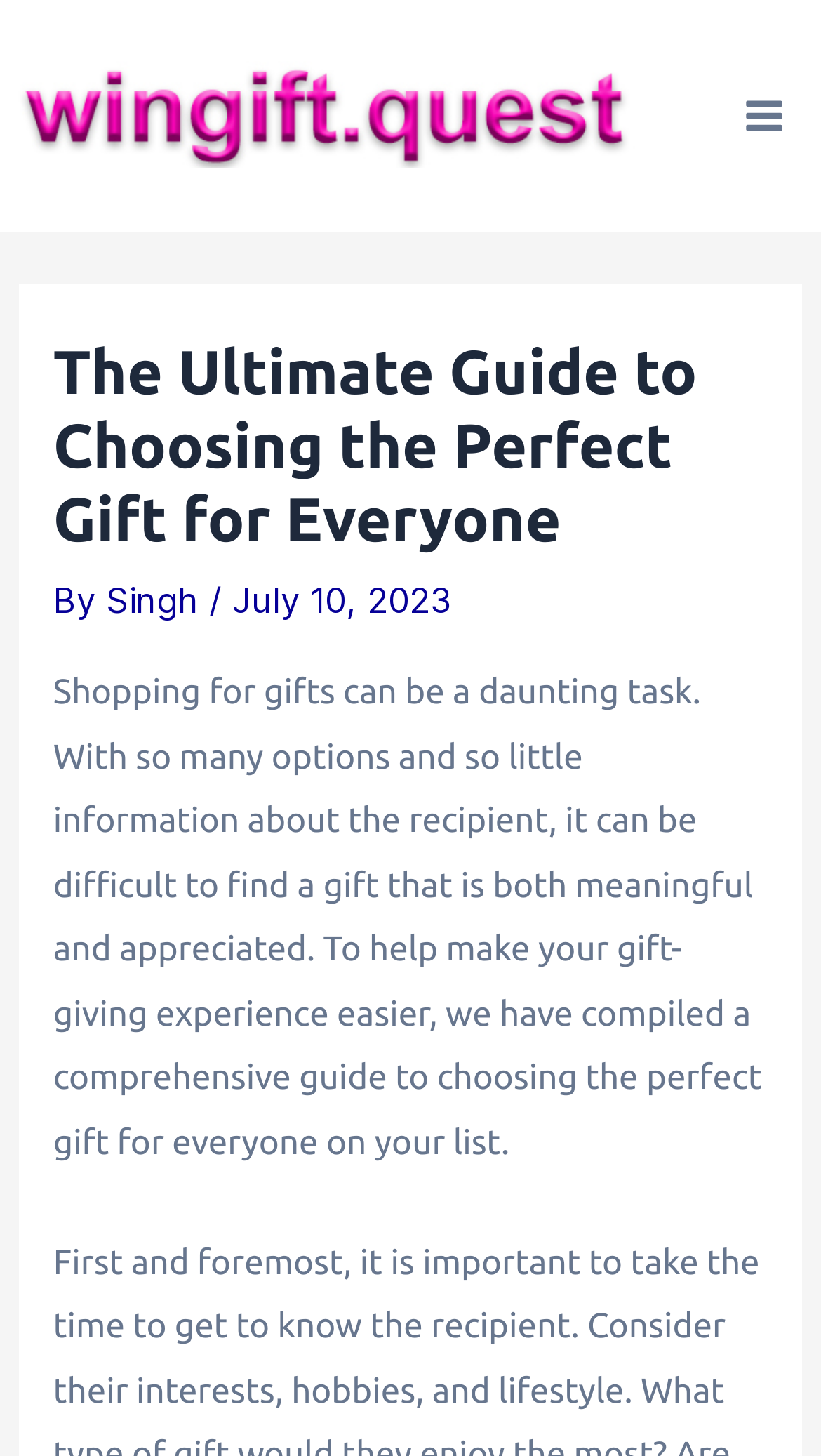Refer to the image and provide a thorough answer to this question:
Who is the author of the article?

I found the author's name by looking at the header section of the webpage, which contains the text 'By Singh'.